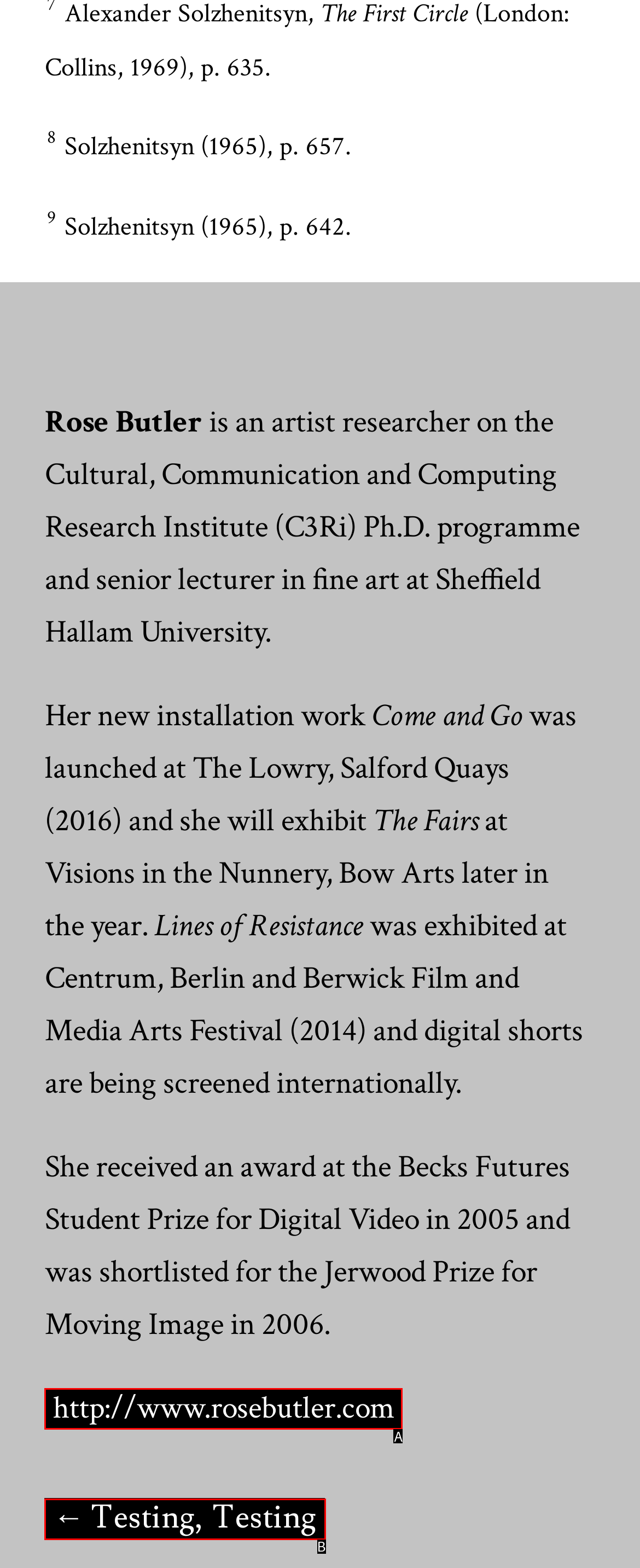Given the description: Culturally Affirming Community Engagement, identify the matching option. Answer with the corresponding letter.

None